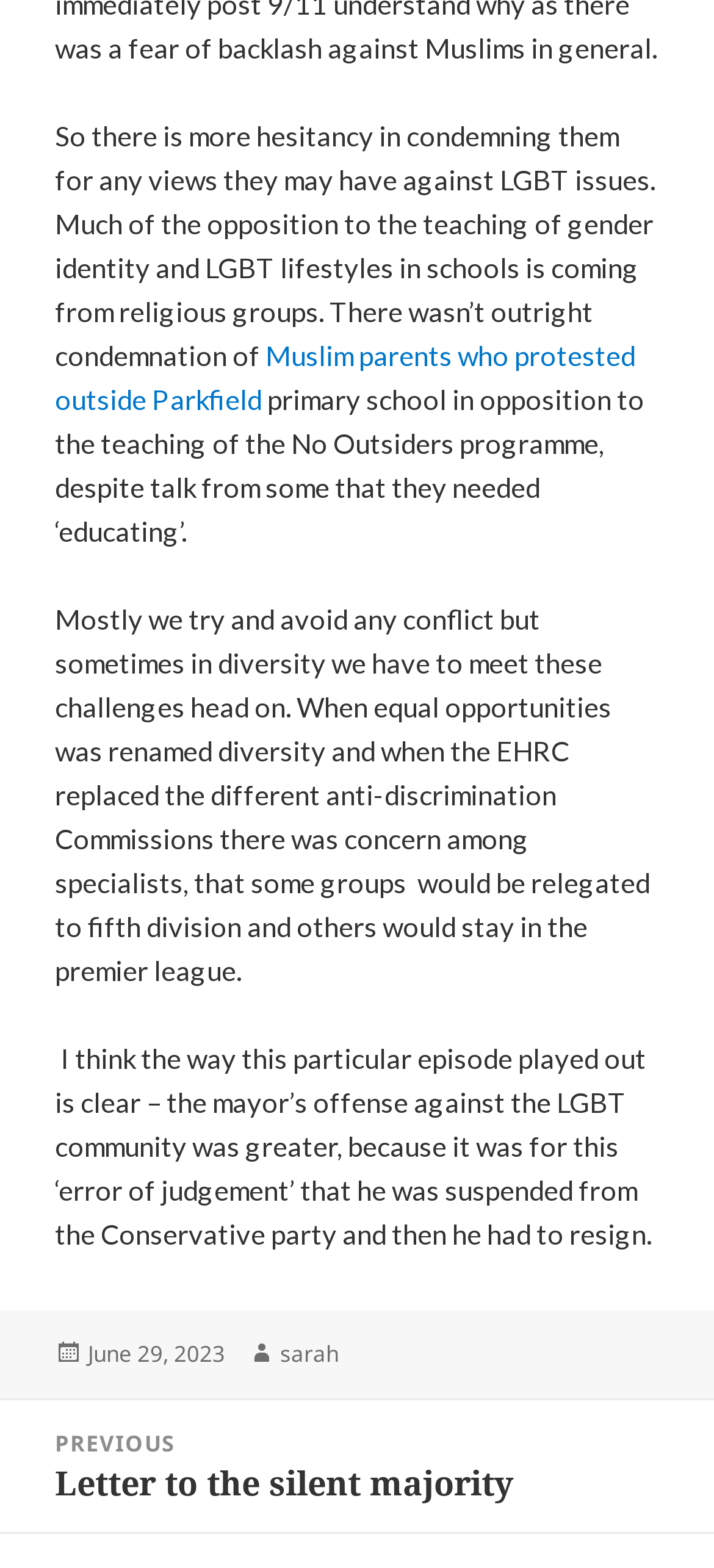Provide a one-word or one-phrase answer to the question:
When was the article posted?

June 29, 2023